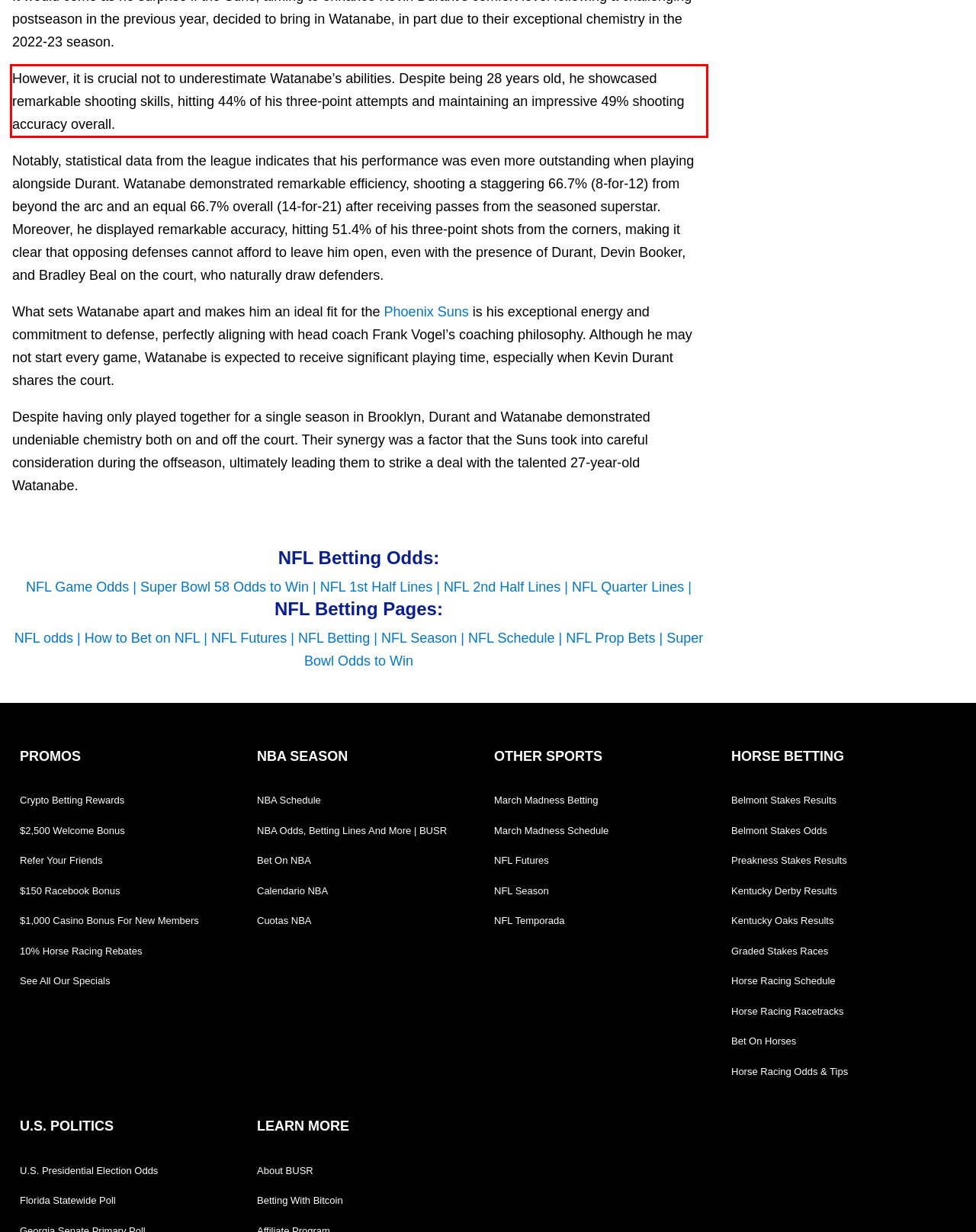You are presented with a screenshot containing a red rectangle. Extract the text found inside this red bounding box.

However, it is crucial not to underestimate Watanabe’s abilities. Despite being 28 years old, he showcased remarkable shooting skills, hitting 44% of his three-point attempts and maintaining an impressive 49% shooting accuracy overall.